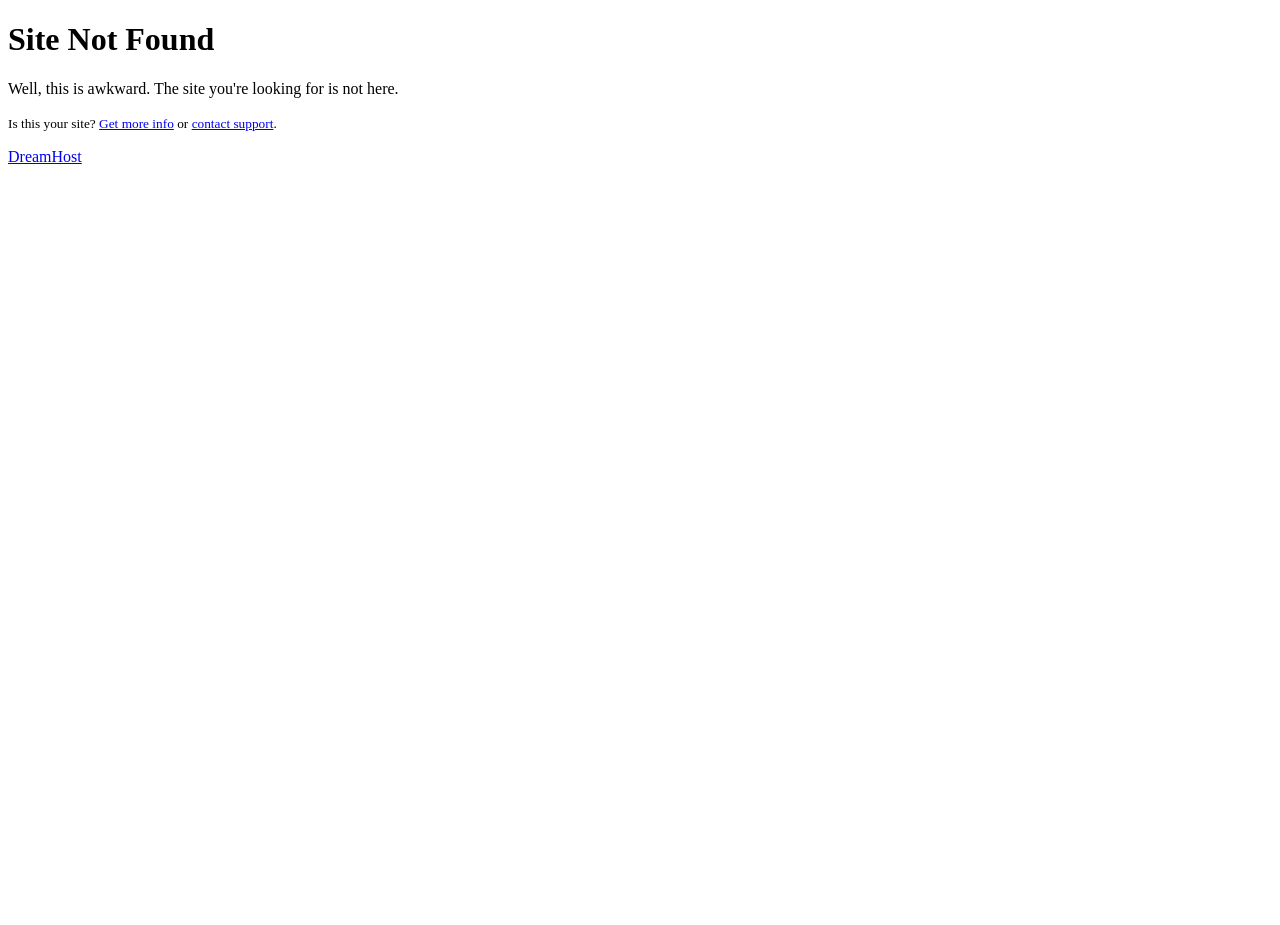Extract the text of the main heading from the webpage.

Site Not Found